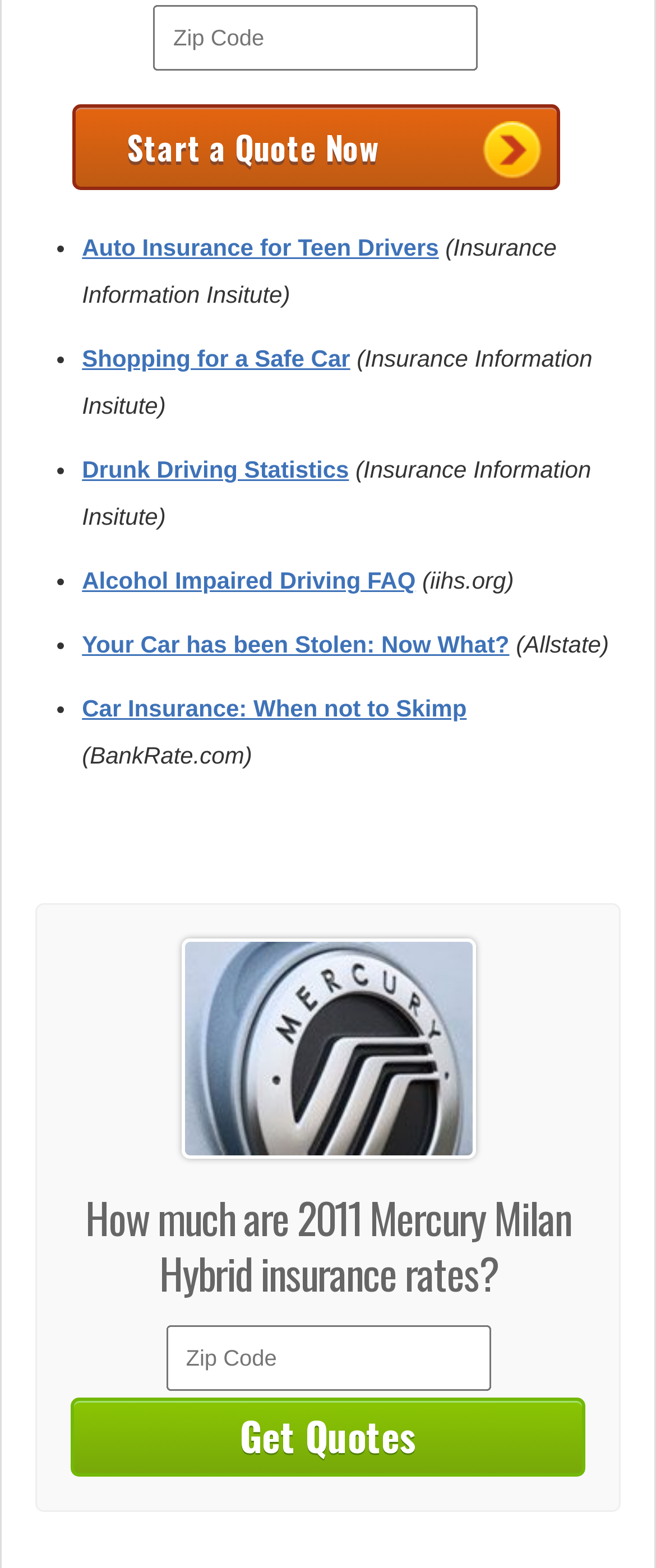Use a single word or phrase to answer the question:
How many times does the phrase 'Insurance Information Institute' appear?

2